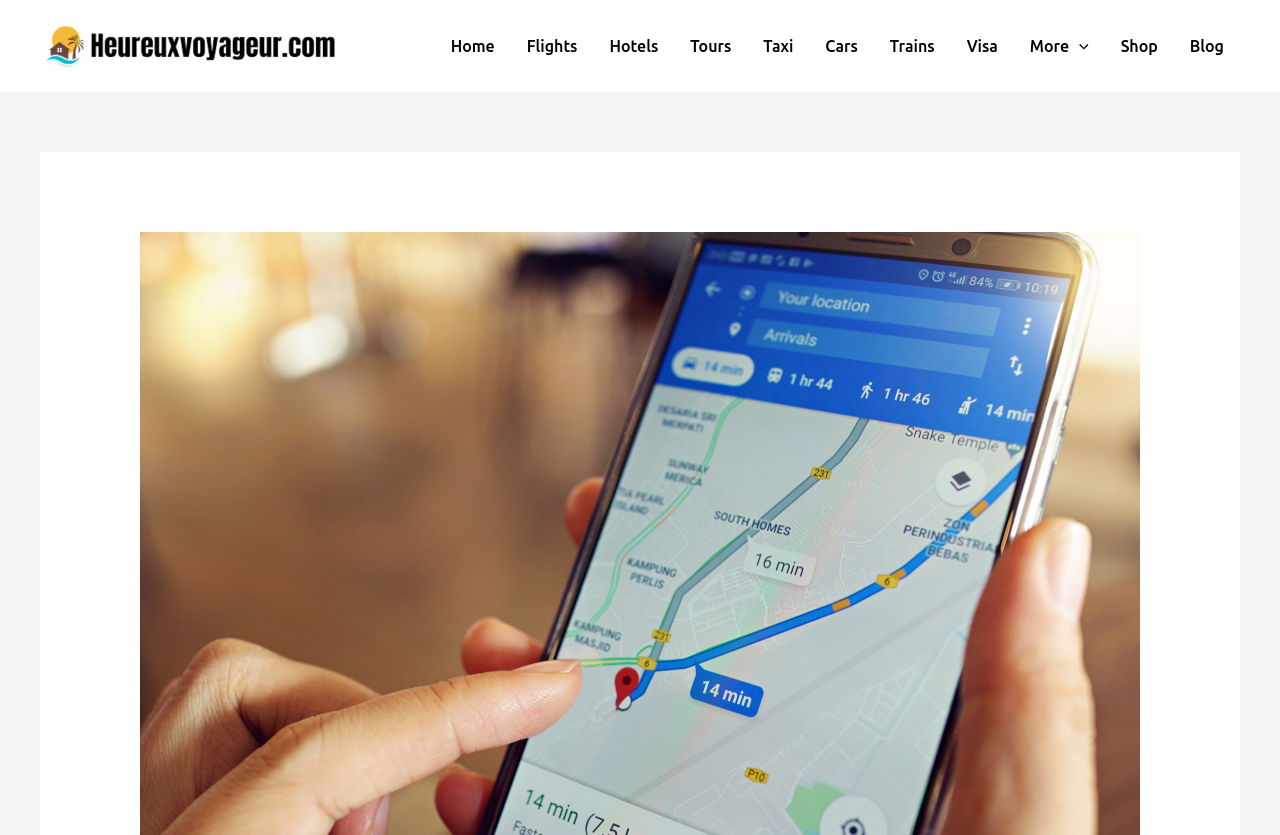Locate the bounding box coordinates of the element to click to perform the following action: 'explore hotels'. The coordinates should be given as four float values between 0 and 1, in the form of [left, top, right, bottom].

[0.464, 0.013, 0.527, 0.096]